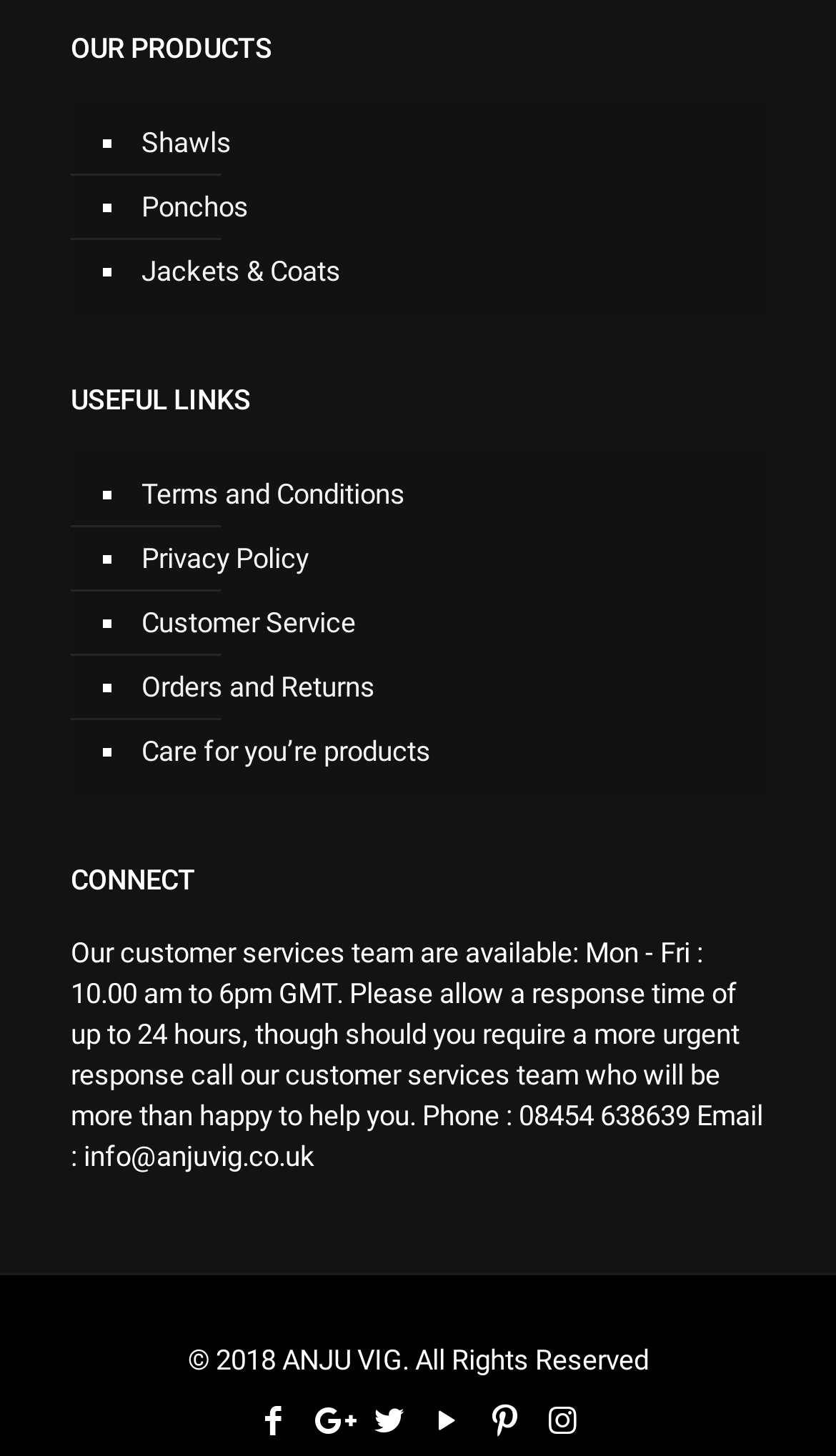Please find the bounding box for the UI component described as follows: "Jackets & Coats".

[0.162, 0.165, 0.89, 0.209]